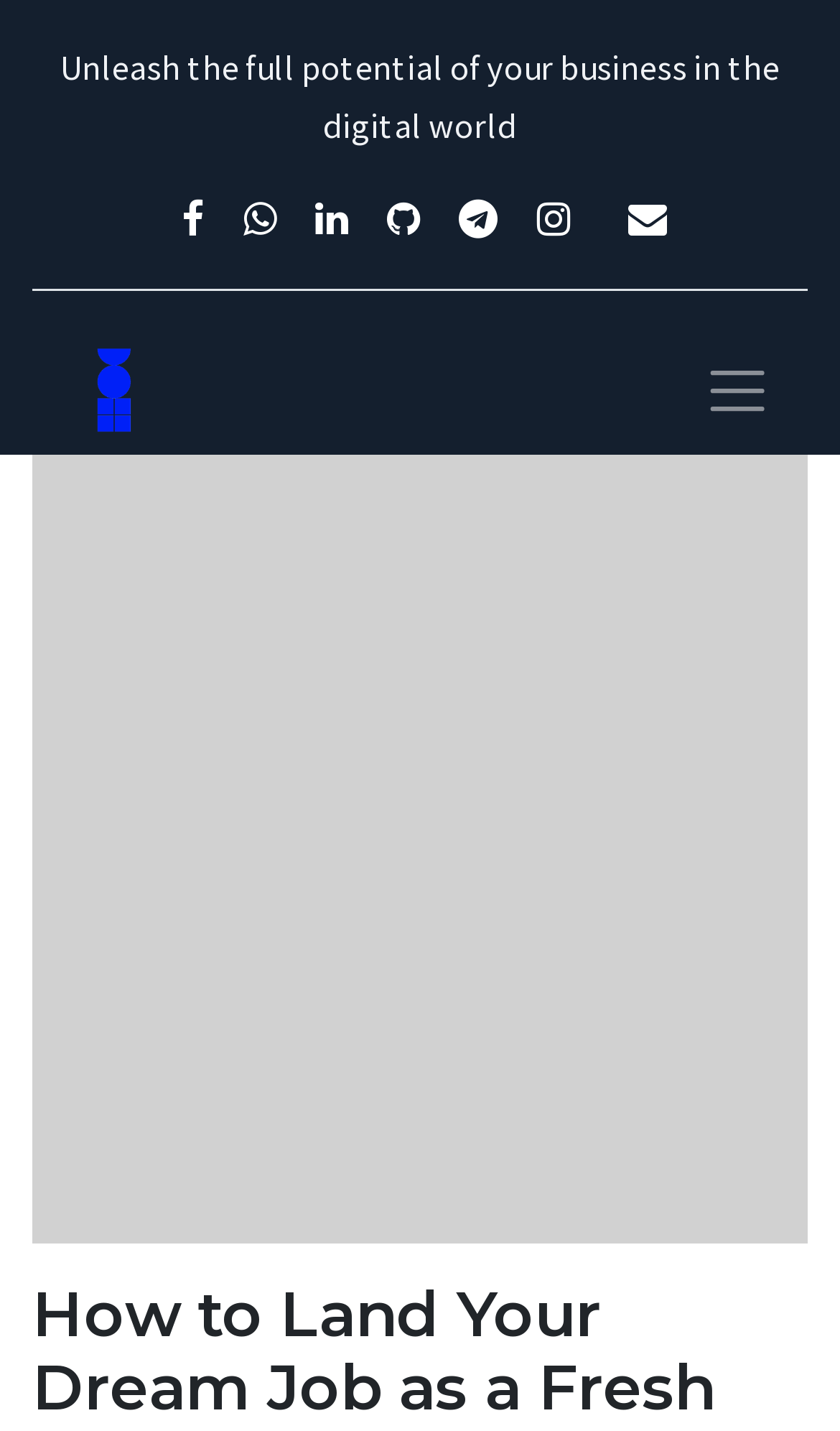Locate the bounding box coordinates of the element I should click to achieve the following instruction: "Click the third social media link".

[0.365, 0.134, 0.424, 0.173]